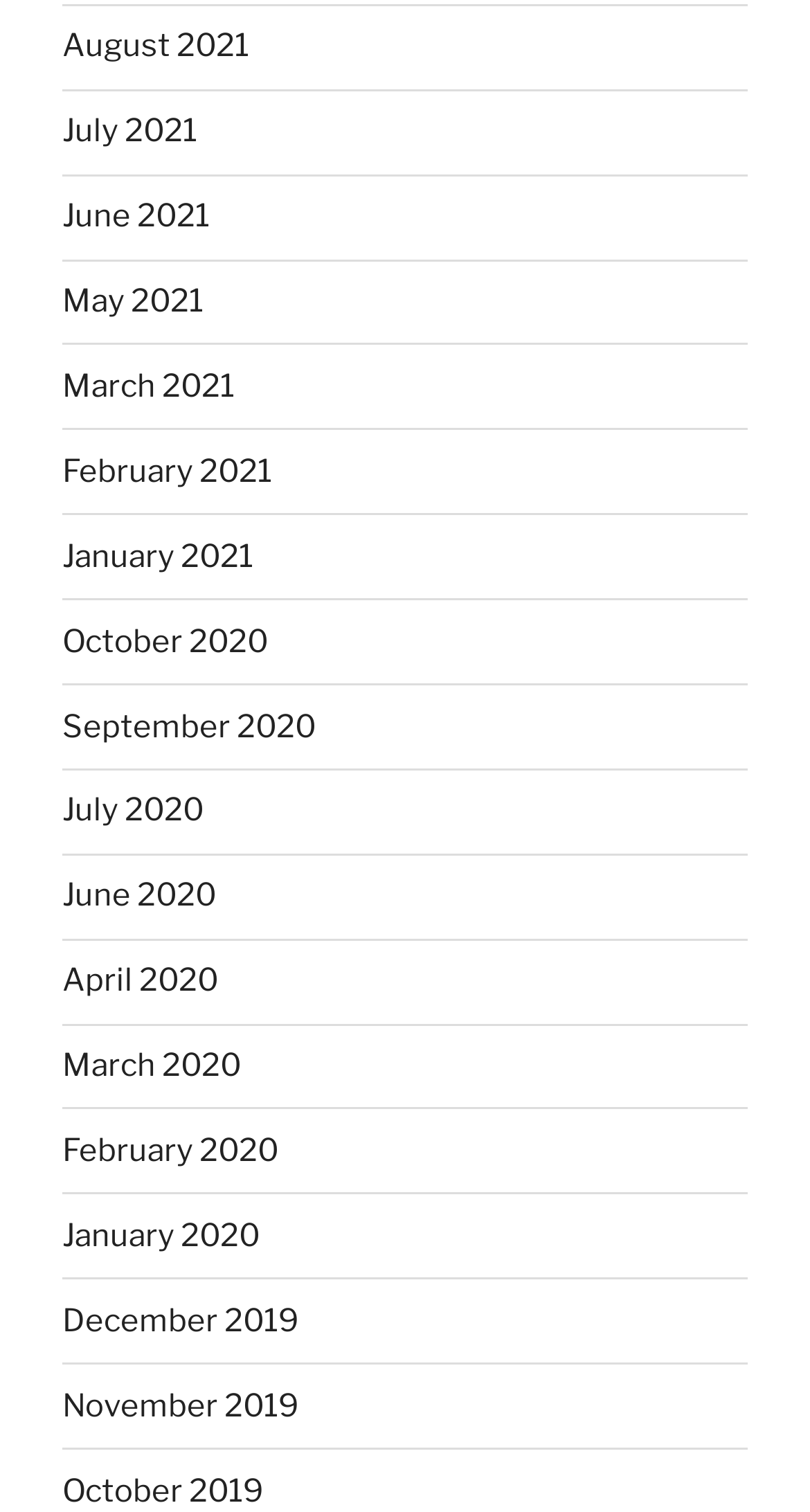Show the bounding box coordinates of the element that should be clicked to complete the task: "access January 2020".

[0.077, 0.805, 0.321, 0.829]